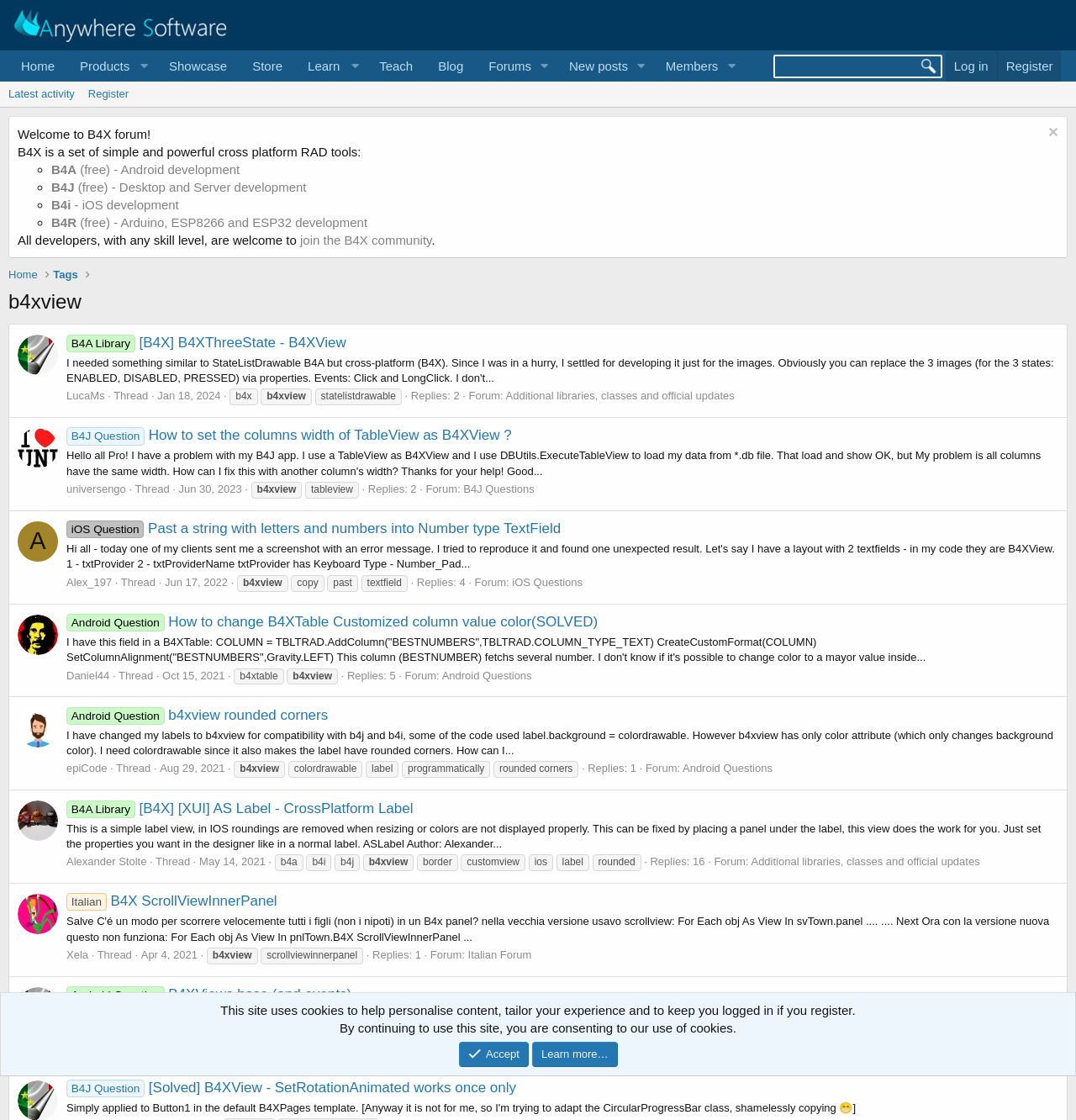Provide the bounding box coordinates of the HTML element this sentence describes: "Daniel44".

[0.062, 0.597, 0.102, 0.609]